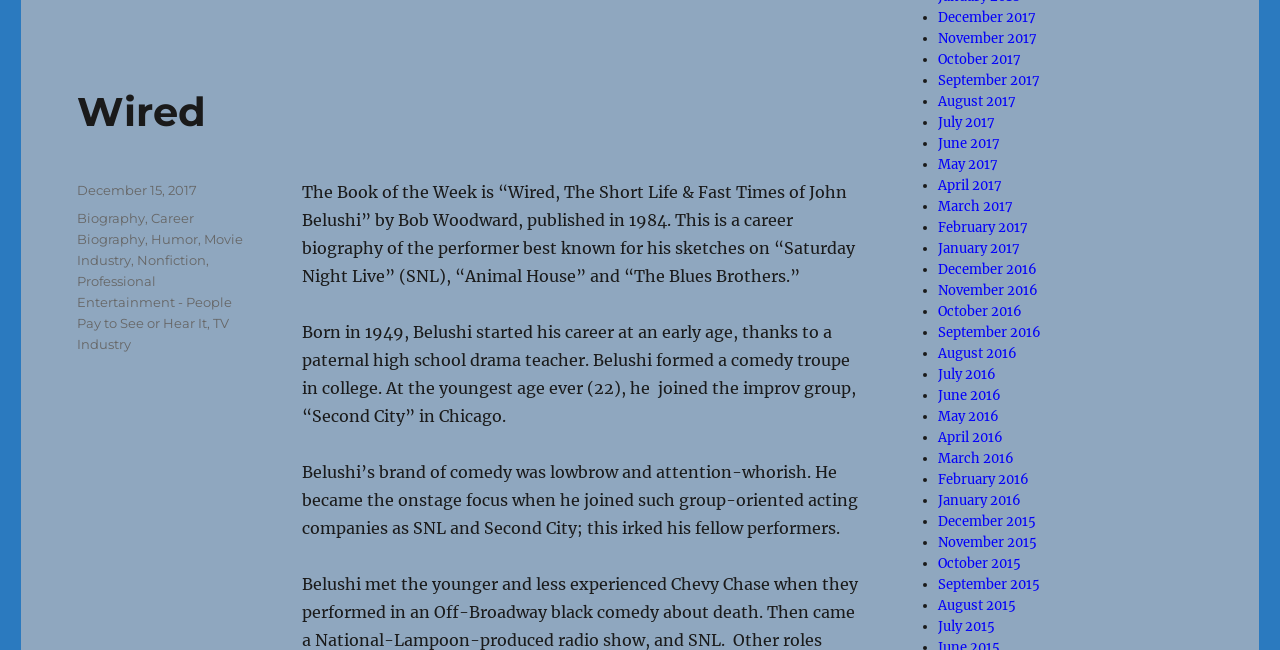Give a short answer using one word or phrase for the question:
What type of comedy did John Belushi have?

Lowbrow and attention-whorish